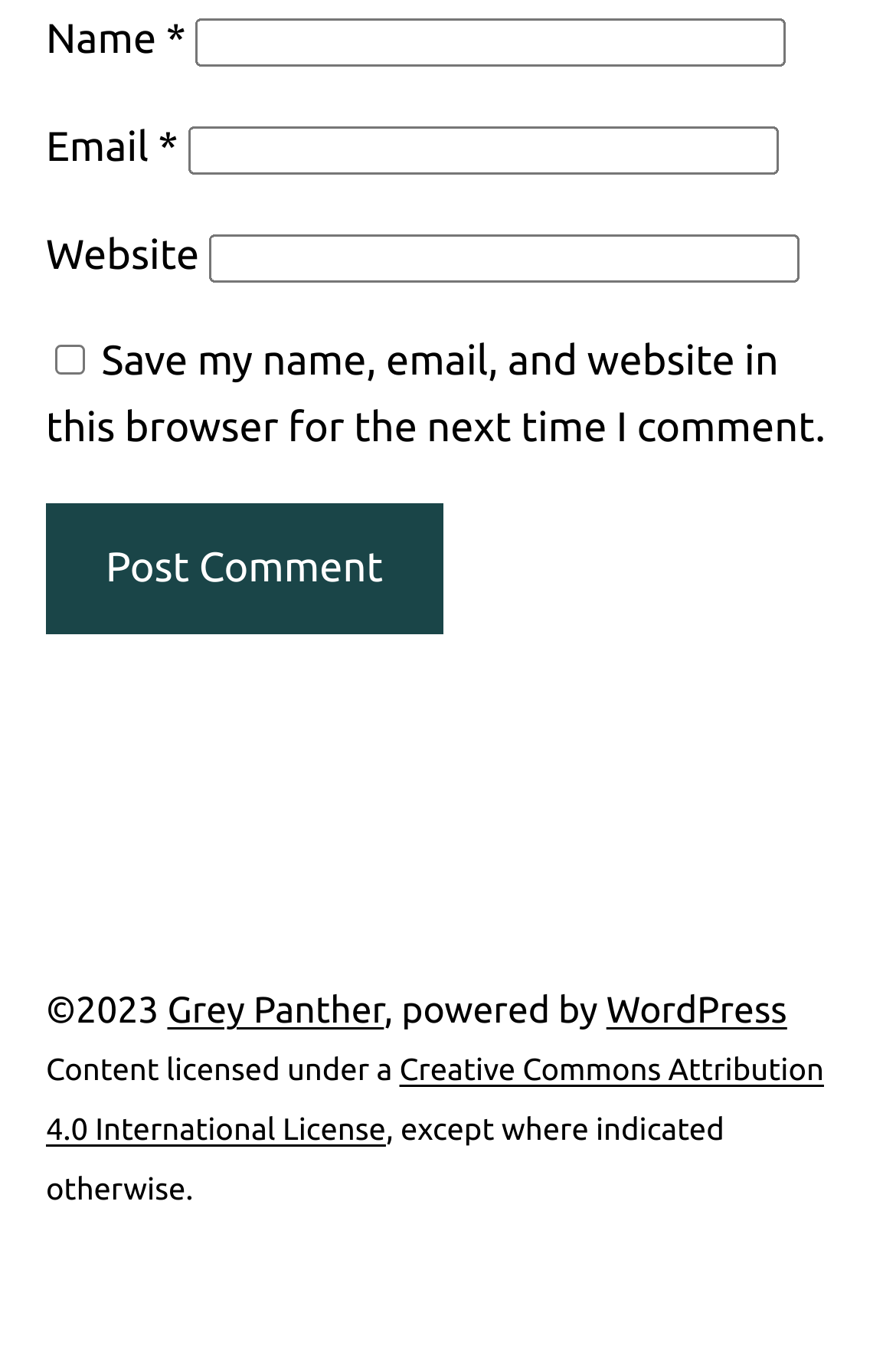What is the name of the platform powering the website?
Using the image, respond with a single word or phrase.

WordPress